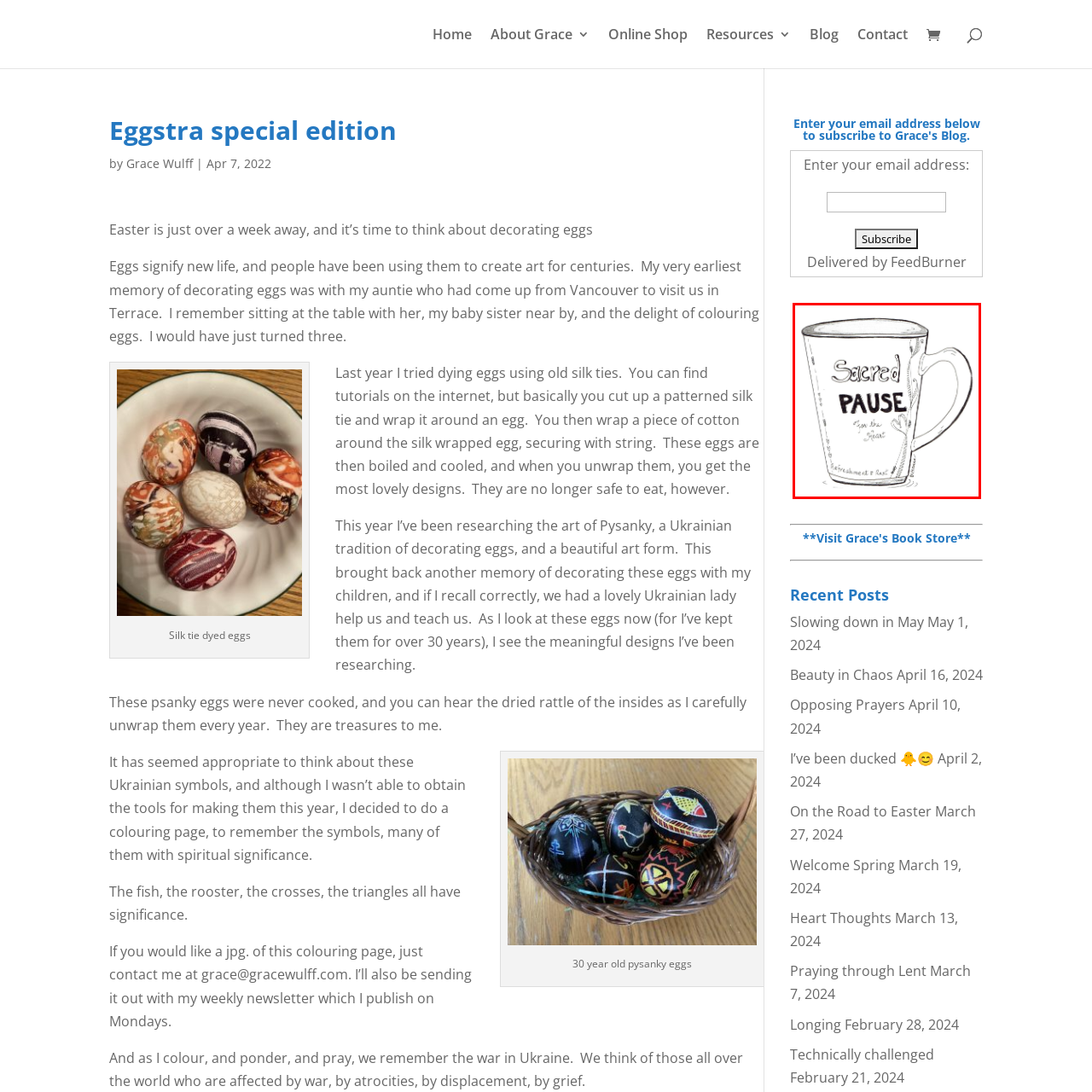View the image inside the red-bordered box and answer the given question using a single word or phrase:
What theme does the image align with?

Grace and reflection